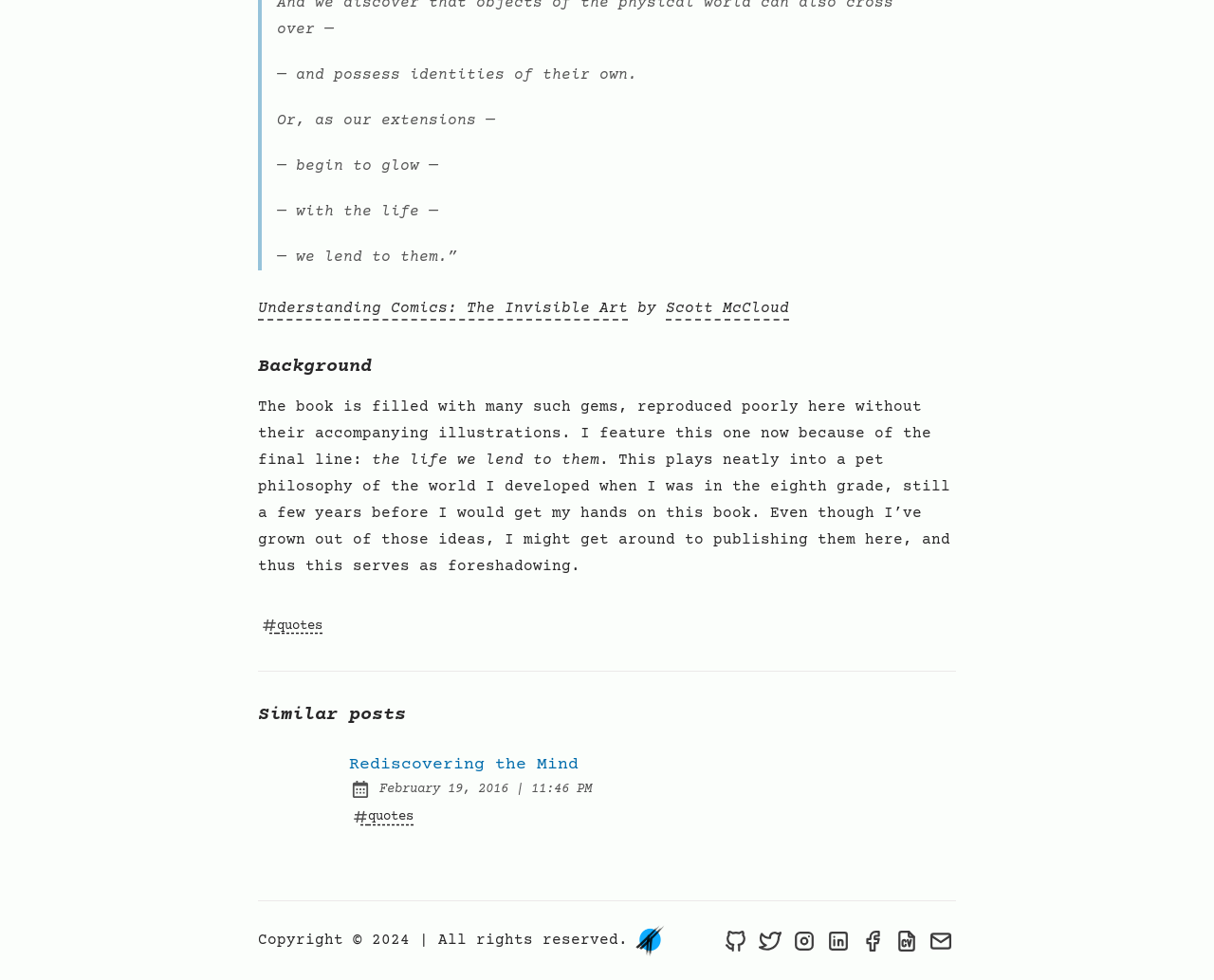Please determine the bounding box of the UI element that matches this description: Rediscovering the Mind. The coordinates should be given as (top-left x, top-left y, bottom-right x, bottom-right y), with all values between 0 and 1.

[0.288, 0.767, 0.477, 0.794]